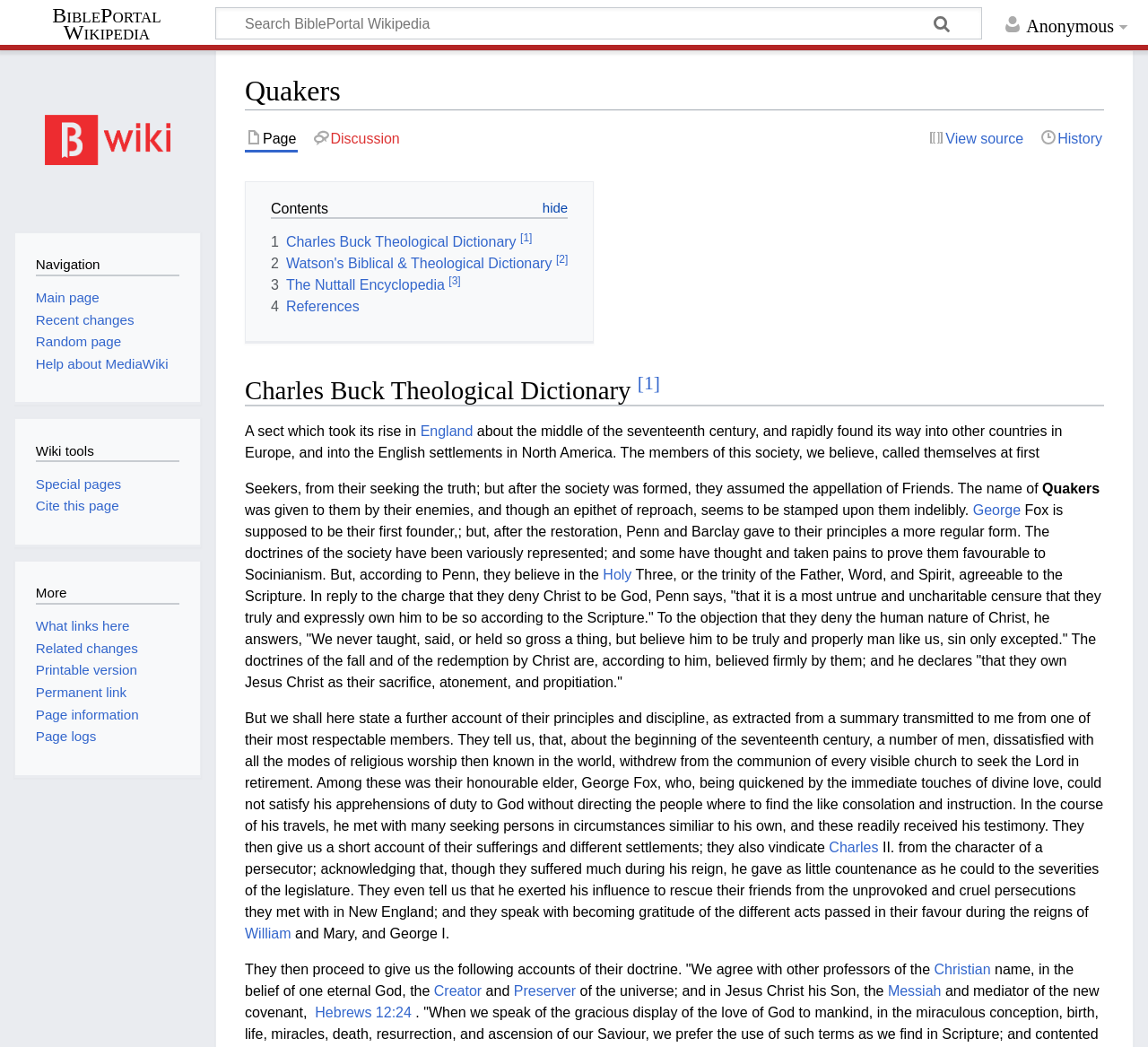Can you specify the bounding box coordinates for the region that should be clicked to fulfill this instruction: "View the page source".

[0.808, 0.123, 0.893, 0.143]